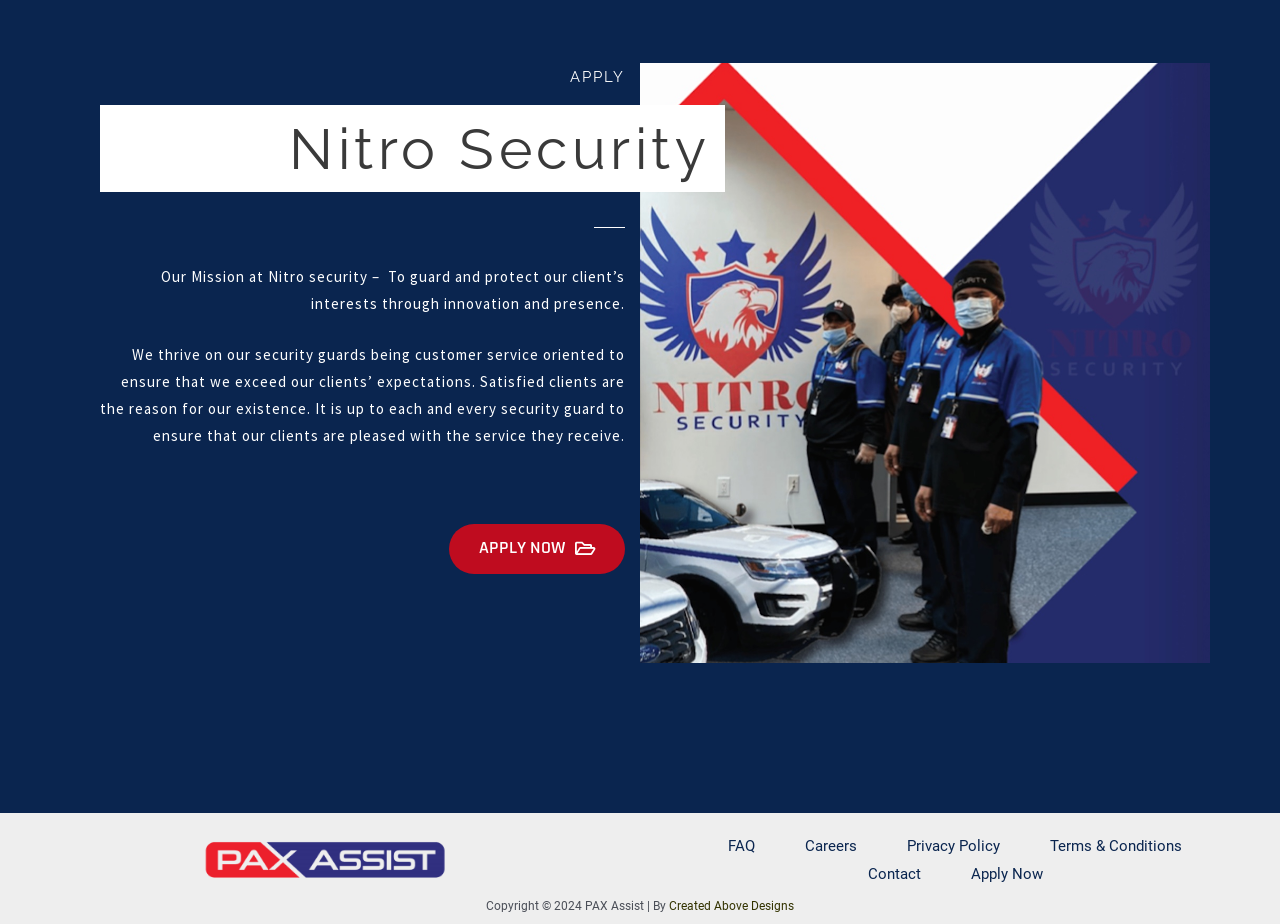Identify the bounding box of the HTML element described here: "Terms & Conditions". Provide the coordinates as four float numbers between 0 and 1: [left, top, right, bottom].

[0.801, 0.902, 0.943, 0.932]